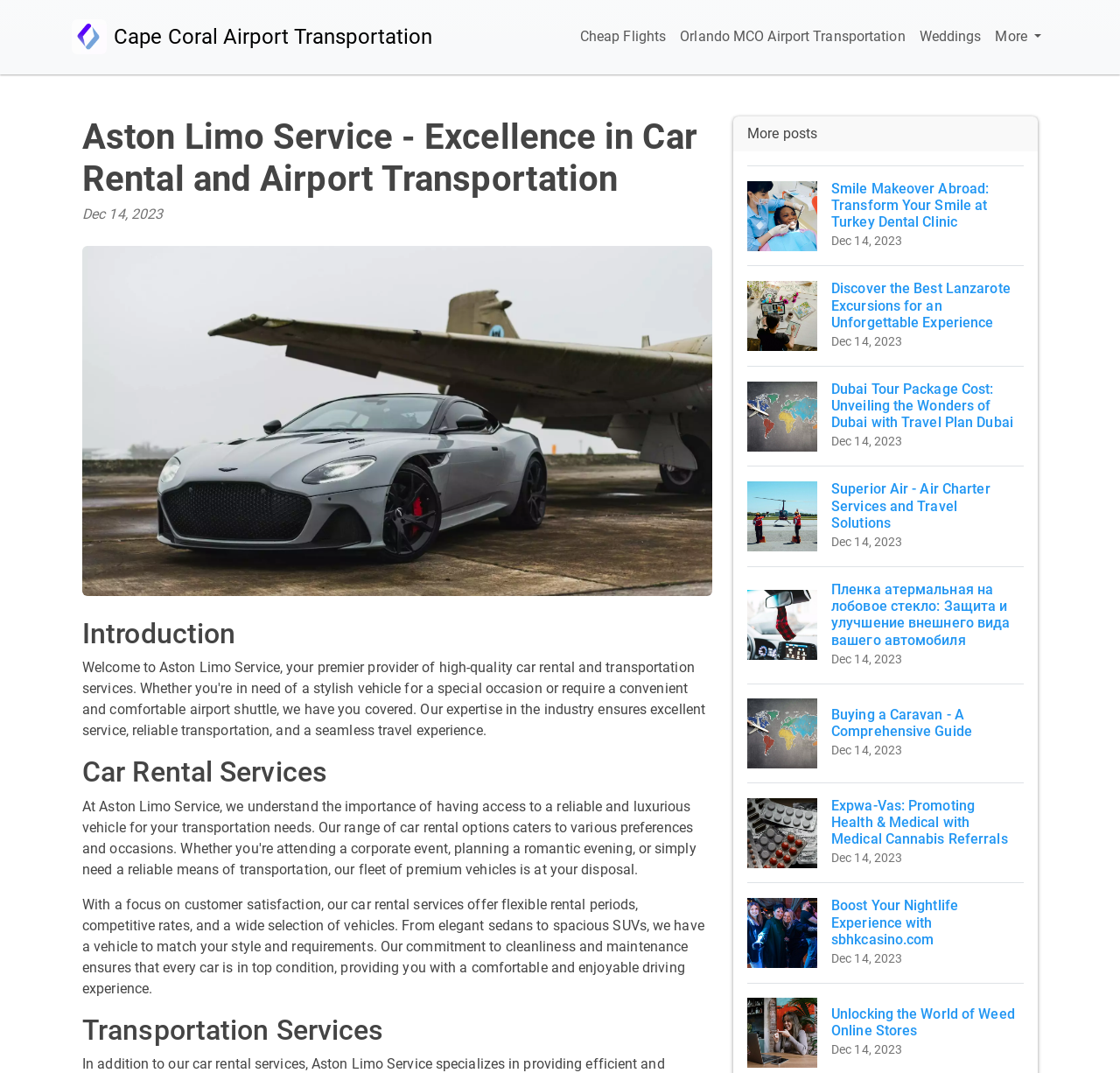Please identify the coordinates of the bounding box that should be clicked to fulfill this instruction: "Read the Smile Makeover Abroad article".

[0.667, 0.154, 0.914, 0.247]